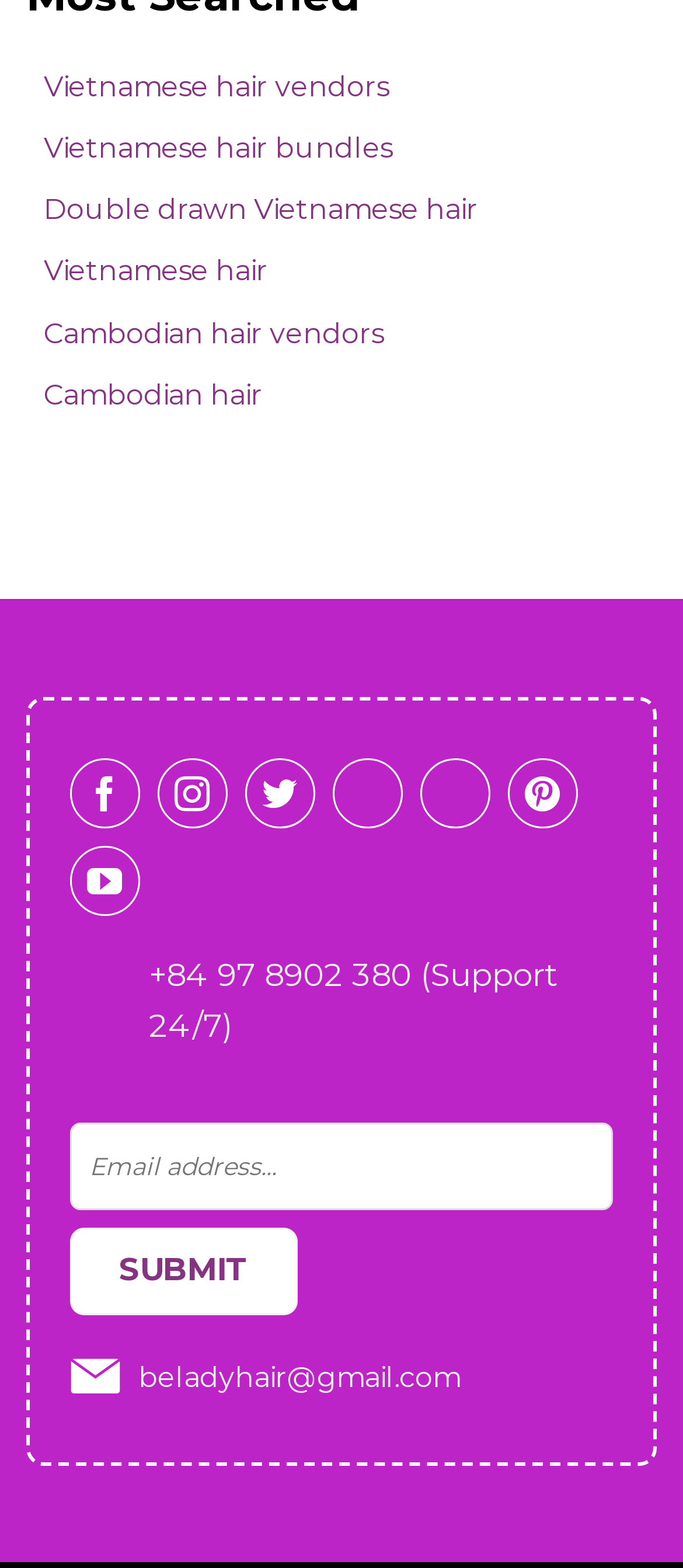Using the webpage screenshot, locate the HTML element that fits the following description and provide its bounding box: "value="SUBMIT"".

[0.103, 0.782, 0.436, 0.838]